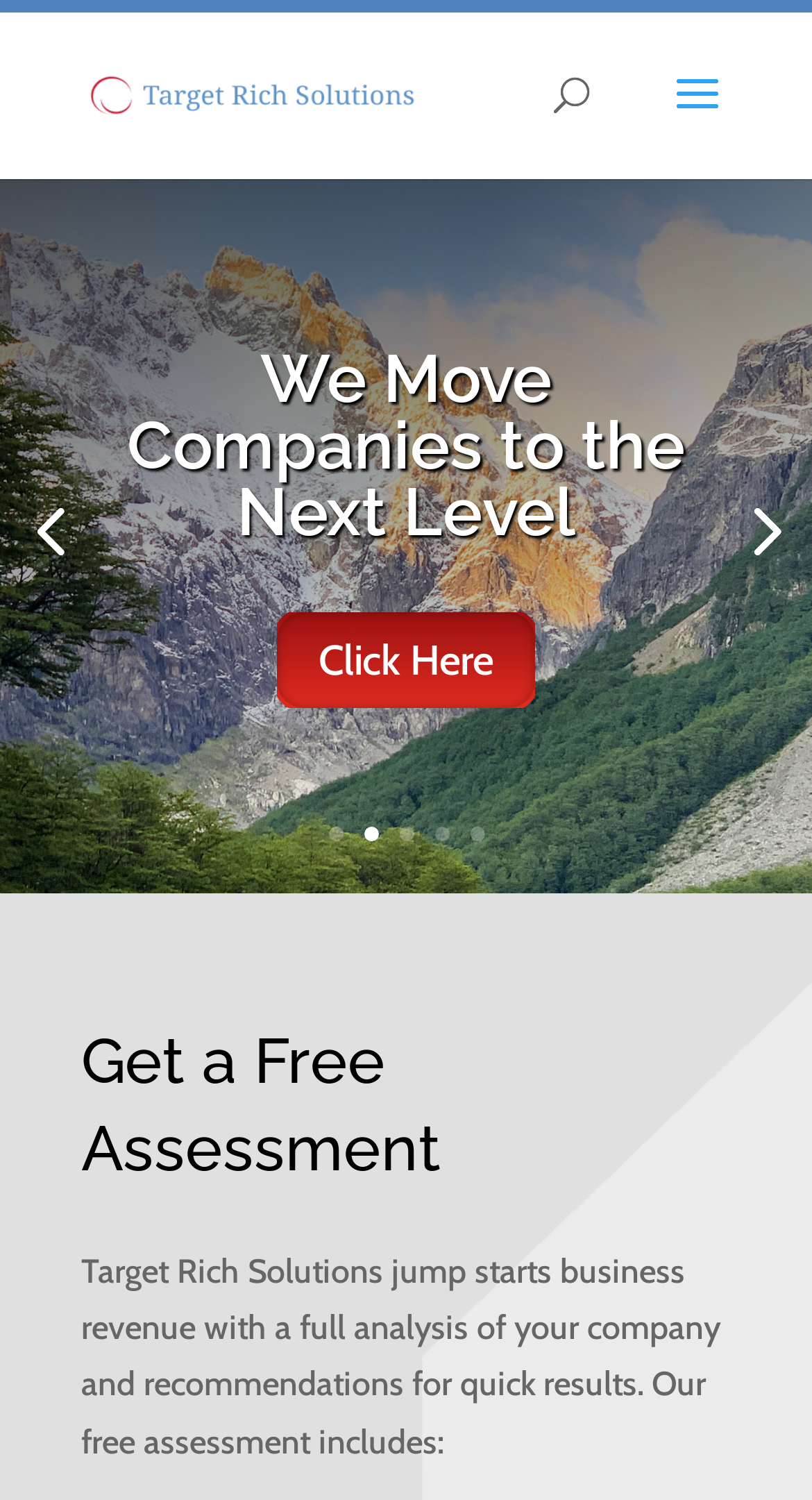Describe the entire webpage, focusing on both content and design.

The webpage is the homepage of Target Rich Solutions, featuring the company's logo and name at the top left corner. Below the logo, there is a search bar that spans across the top of the page, allowing users to search for specific content.

The main content of the page is divided into sections, with a prominent heading "We Give Companies the Tools to Succeed" situated near the top center of the page. This heading is accompanied by a link with the same text. Below this section, there are two columns of links, with five links on the left and five links on the right. The links on the left are labeled "1" to "5", while the links on the right are also labeled "1" to "5", but with different positions.

Further down the page, there is a call-to-action section with a heading "Get a Free Assessment" and a brief description of the free assessment service offered by Target Rich Solutions. The description explains that the service includes a full analysis of the company and recommendations for quick results.

Overall, the webpage has a clean and organized layout, with clear headings and concise text that effectively communicates the services and value proposition of Target Rich Solutions.